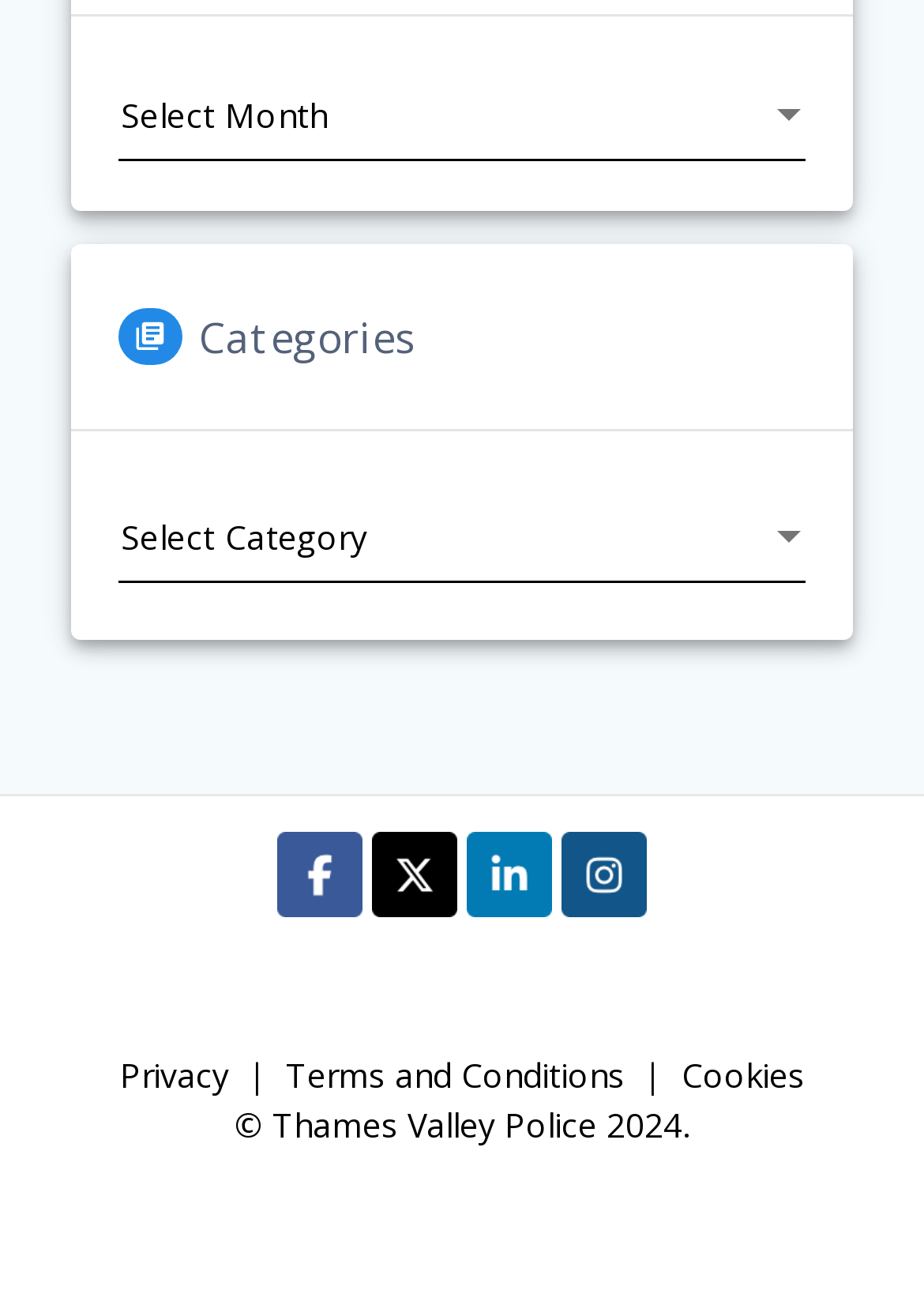Please identify the bounding box coordinates of the clickable area that will fulfill the following instruction: "View terms and conditions". The coordinates should be in the format of four float numbers between 0 and 1, i.e., [left, top, right, bottom].

[0.309, 0.813, 0.676, 0.848]